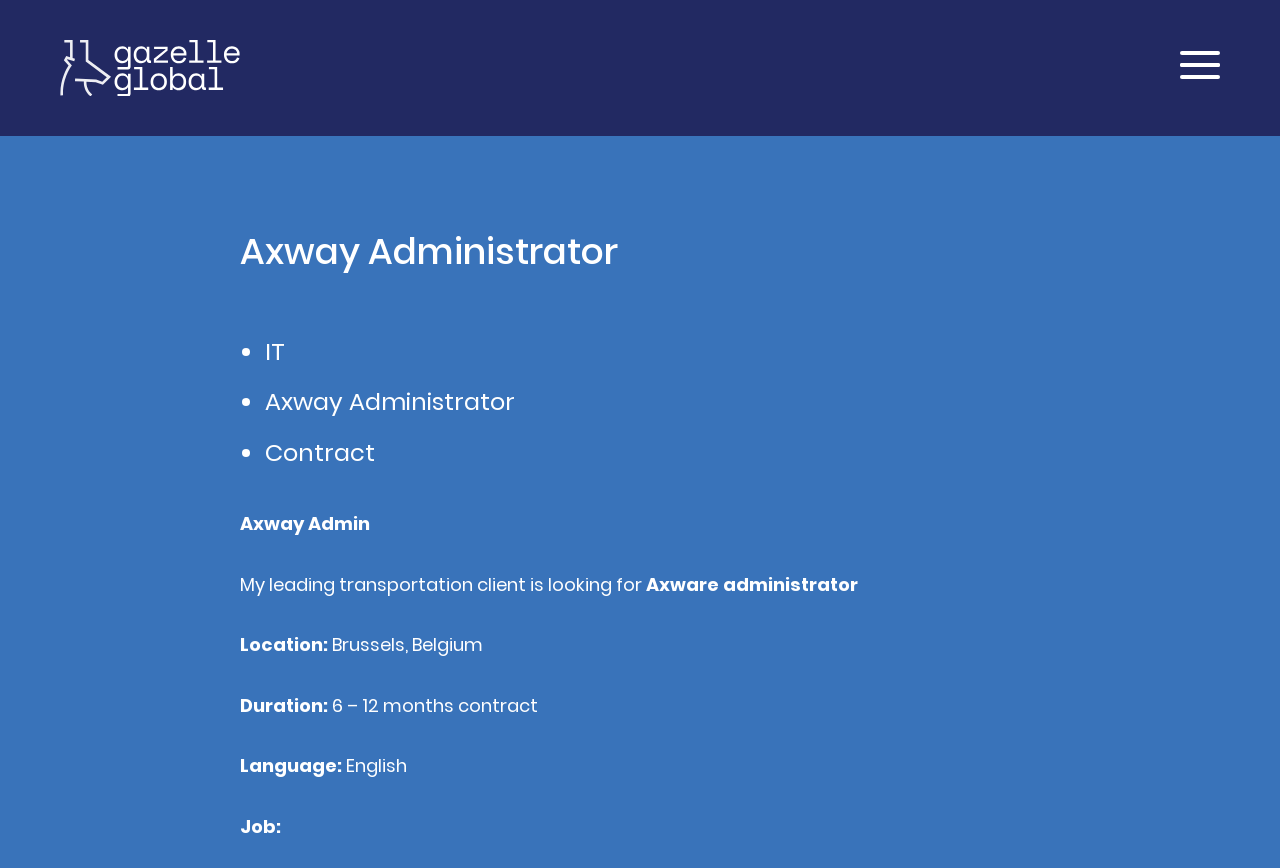Give a one-word or one-phrase response to the question: 
What is the job title?

Axway Administrator